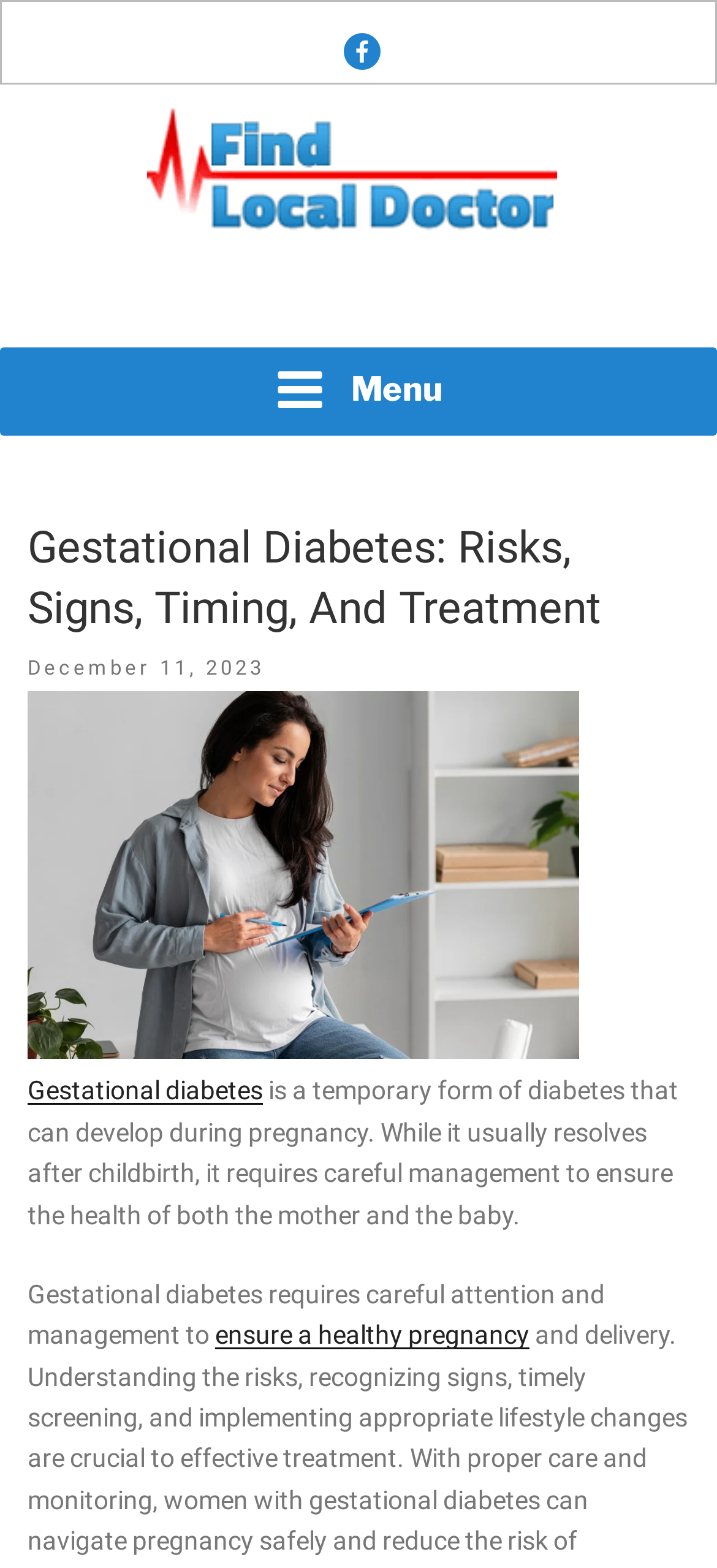What is the focus of gestational diabetes management?
Give a single word or phrase as your answer by examining the image.

Health of mother and baby